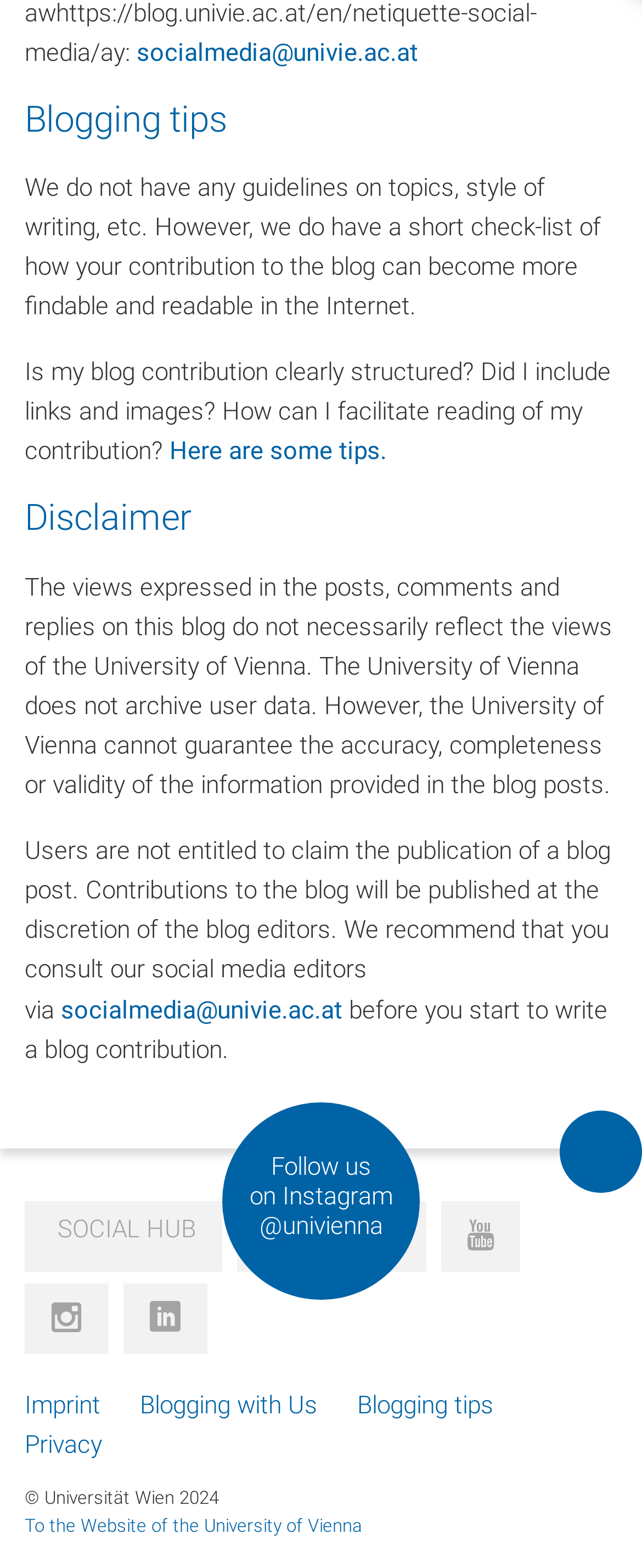Please identify the bounding box coordinates of the region to click in order to complete the task: "Click on 'Blogging tips'". The coordinates must be four float numbers between 0 and 1, specified as [left, top, right, bottom].

[0.038, 0.063, 0.962, 0.09]